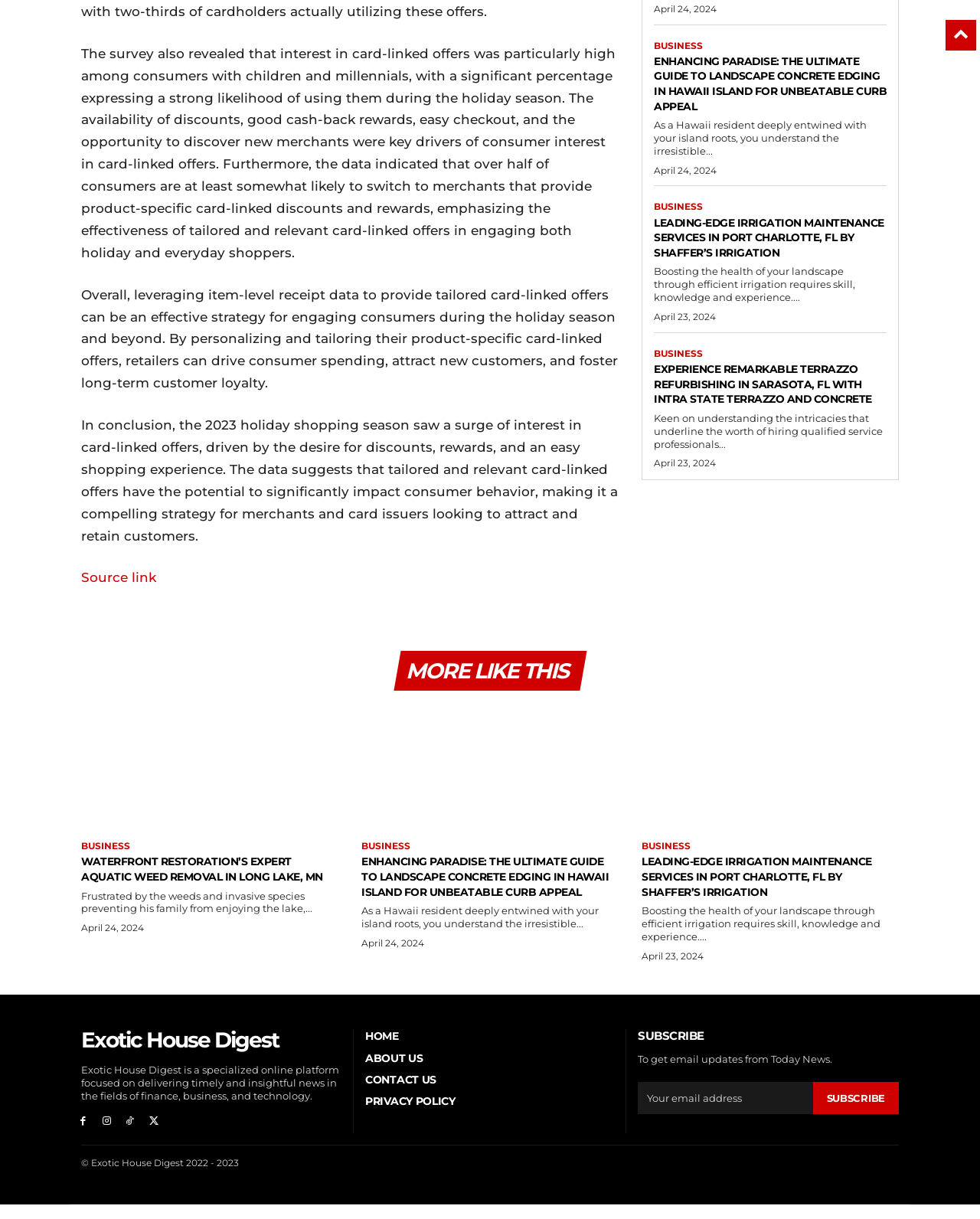Examine the image and give a thorough answer to the following question:
What is the purpose of the textbox?

The textbox is located next to the 'SUBSCRIBE' button, and the text above it says 'To get email updates from Today News.' This suggests that the purpose of the textbox is to input an email address to receive updates from the website.